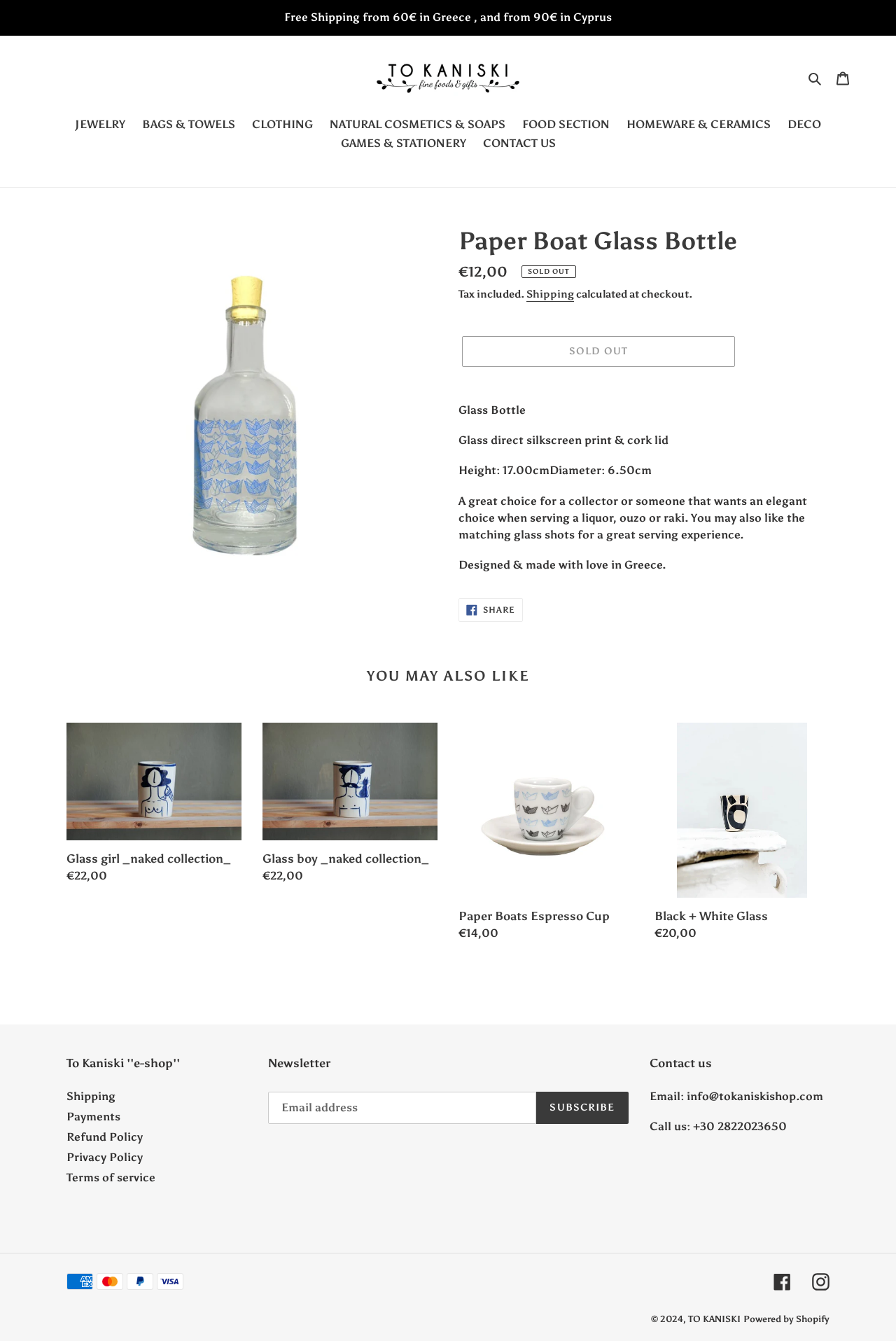Using the information from the screenshot, answer the following question thoroughly:
What is the height of the Glass Bottle?

I found the height of the Glass Bottle by reading the product description, which states 'Height: 17.00cmDiameter: 6.50cm'.